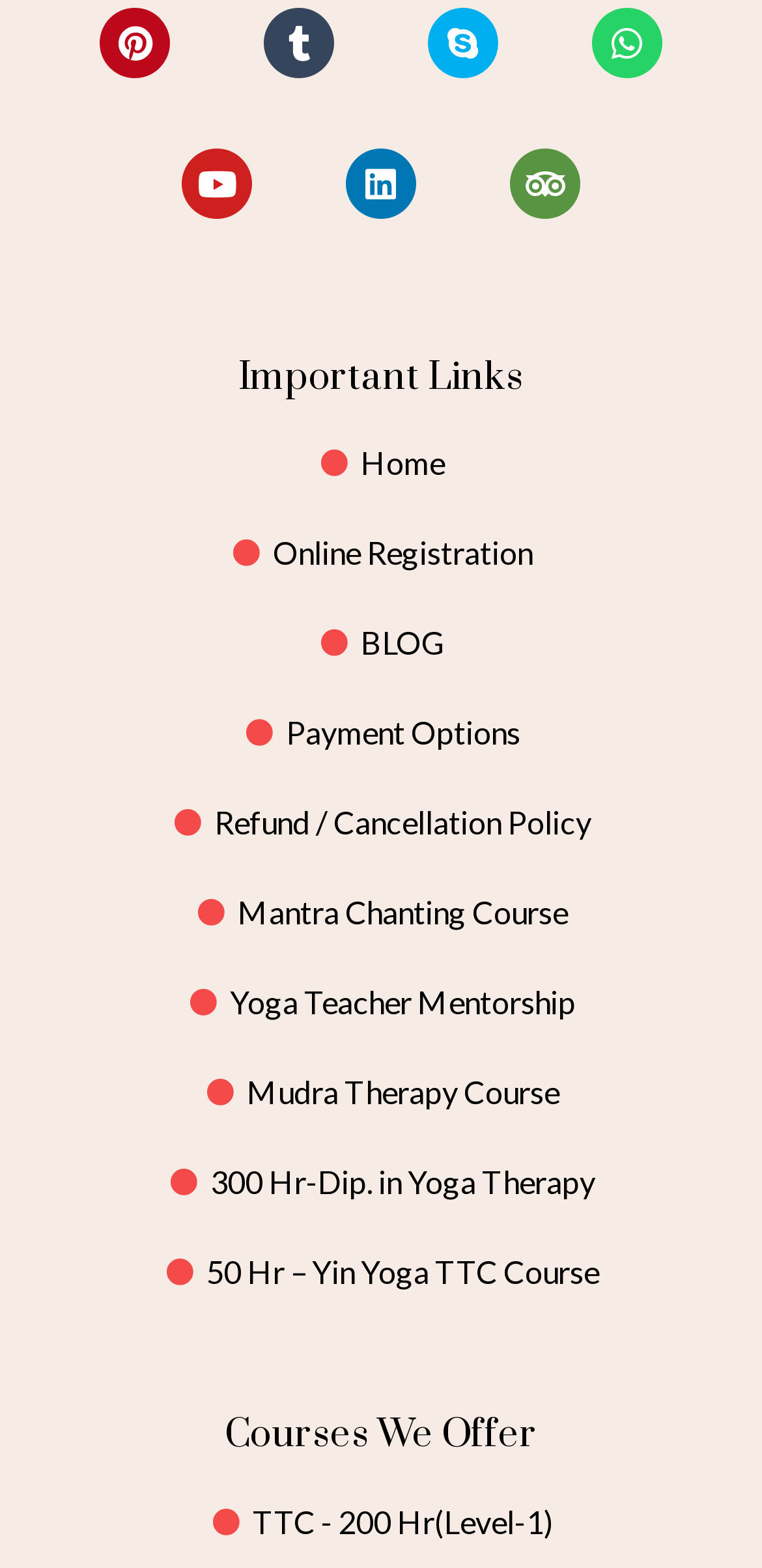Locate the bounding box coordinates of the element that should be clicked to fulfill the instruction: "Click on the 'Travel' link".

None